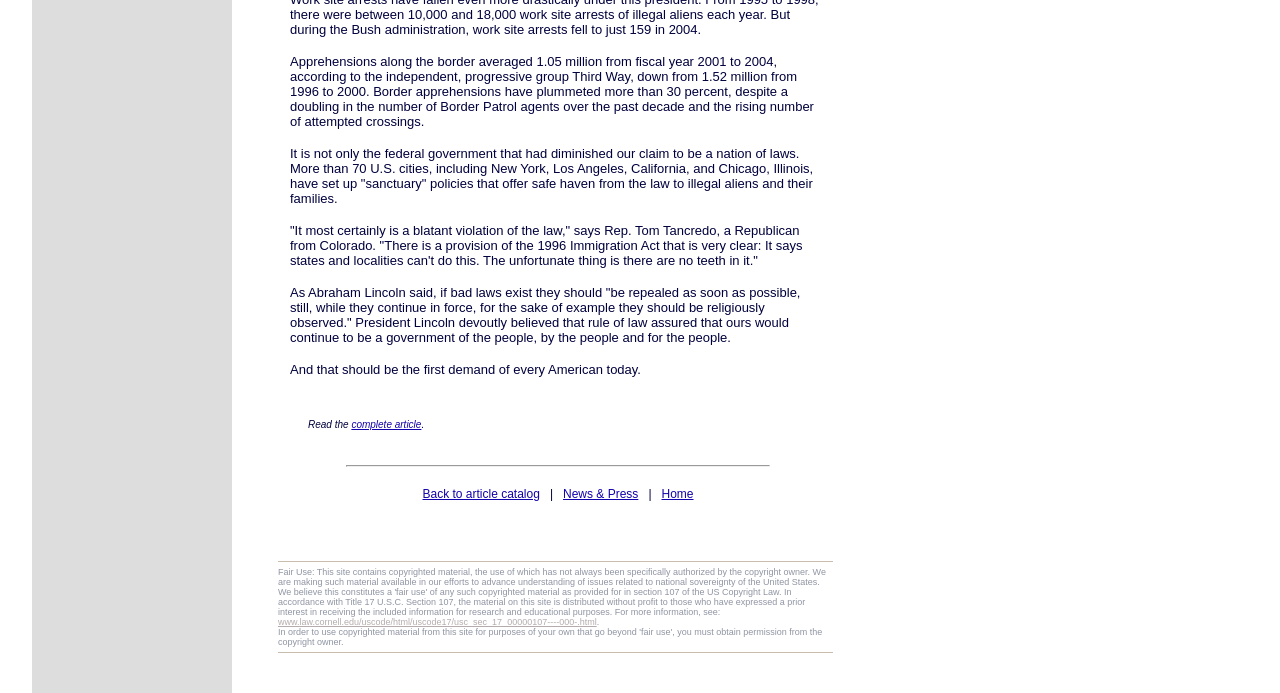Please provide the bounding box coordinates for the UI element as described: "News & Press". The coordinates must be four floats between 0 and 1, represented as [left, top, right, bottom].

[0.44, 0.703, 0.499, 0.723]